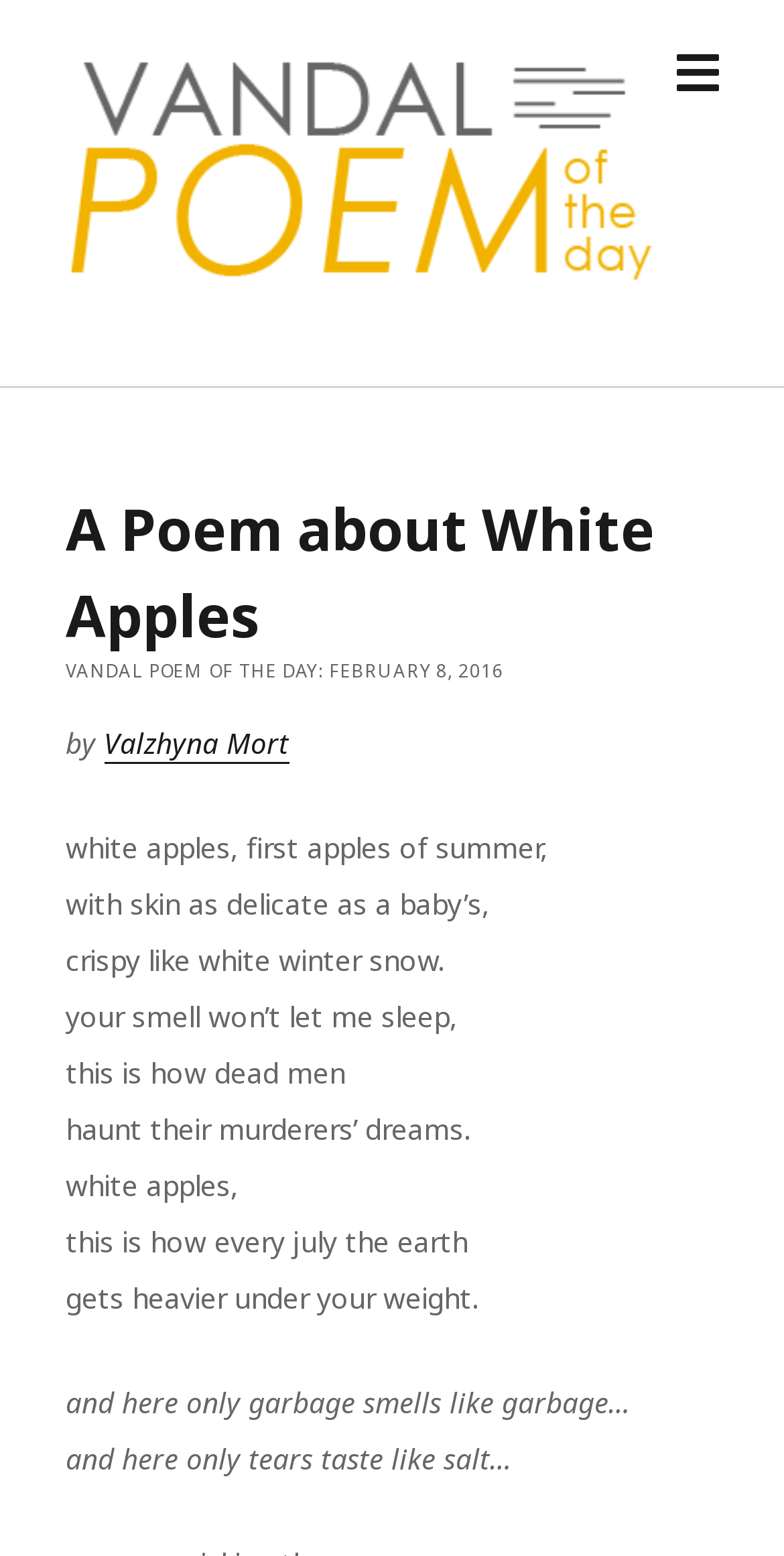Who is the author of the poem?
Based on the screenshot, give a detailed explanation to answer the question.

The author of the poem is mentioned in the text 'by Valzhyna Mort' which is located below the title 'A Poem about White Apples'.